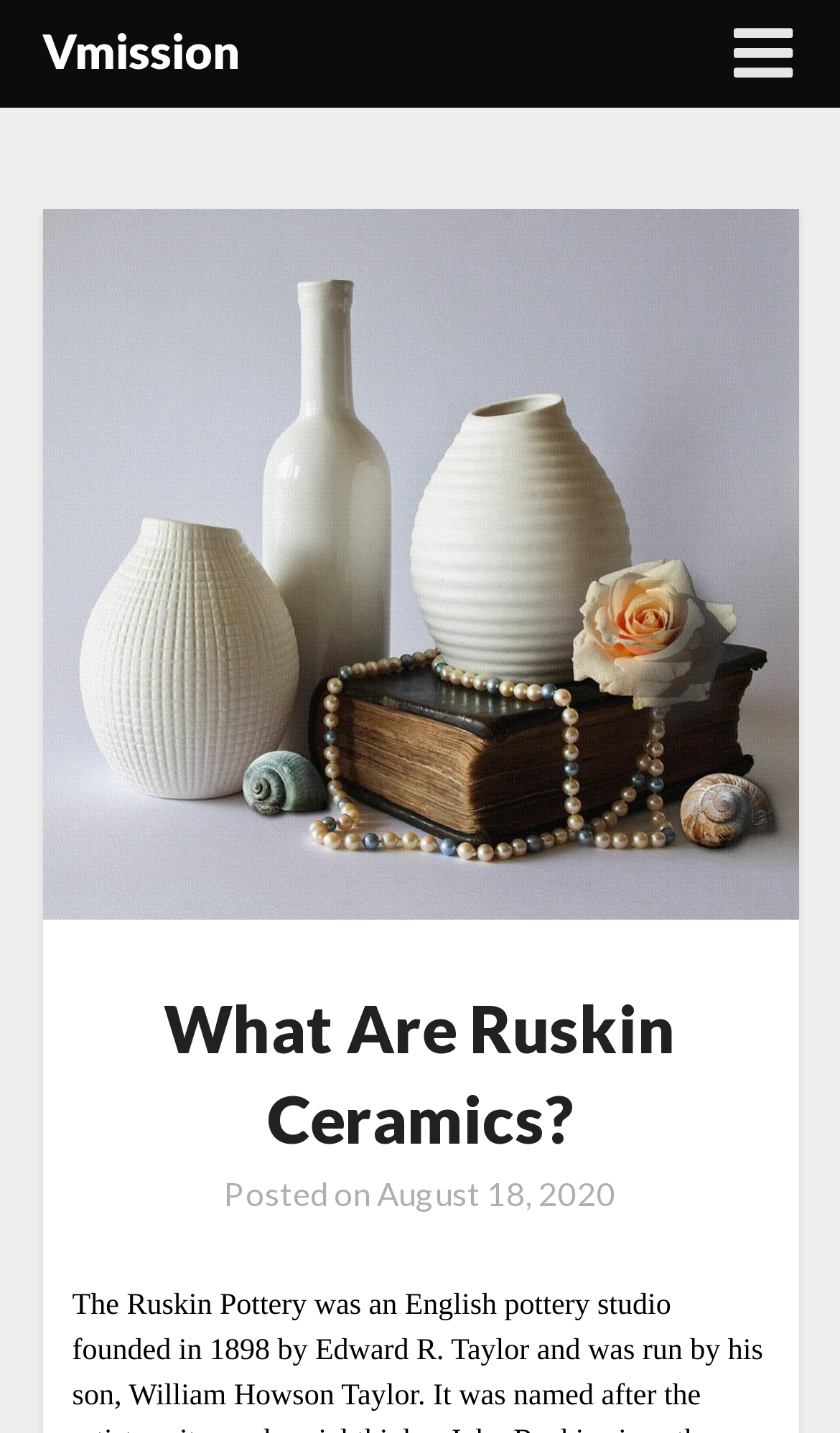Is the article a recent post?
Based on the image, provide a one-word or brief-phrase response.

No